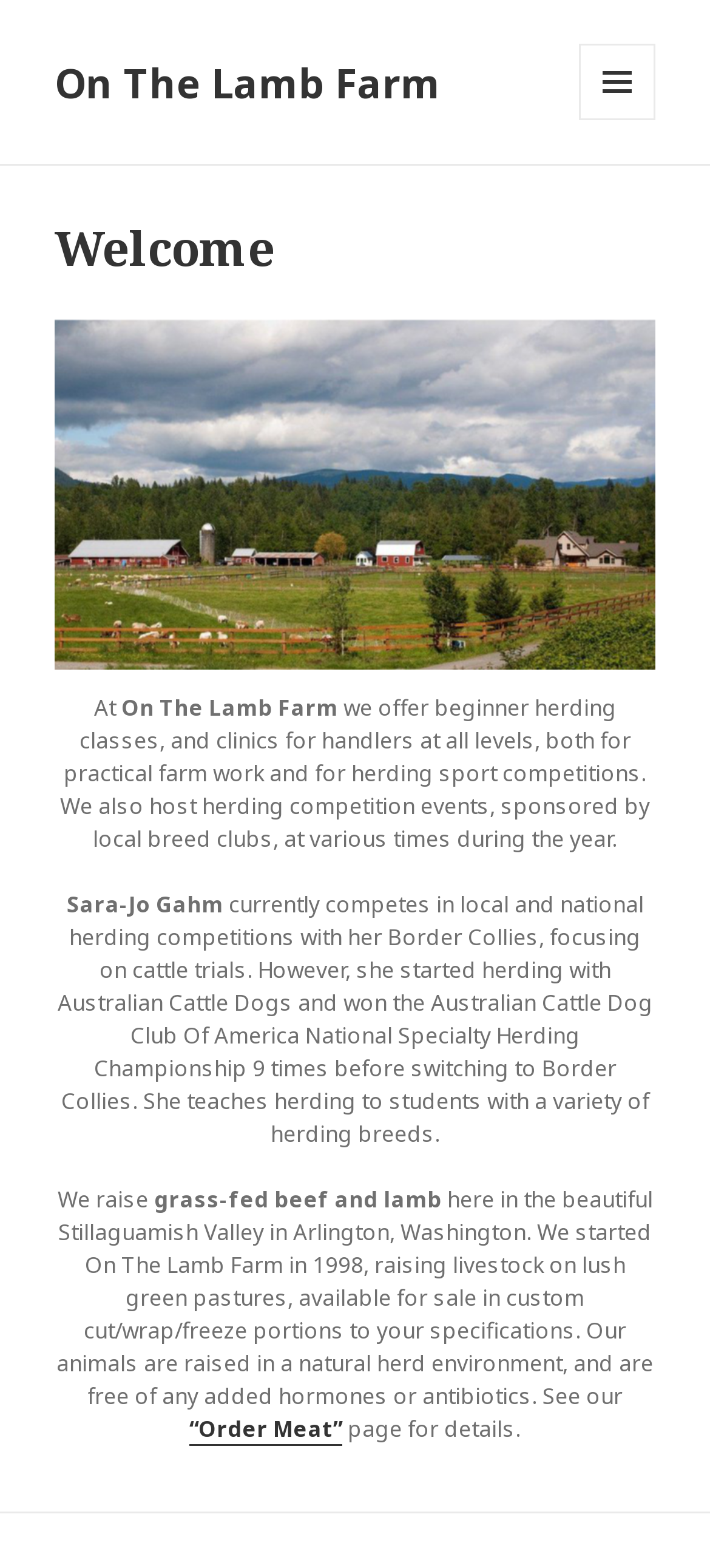From the given element description: "“Order Meat”", find the bounding box for the UI element. Provide the coordinates as four float numbers between 0 and 1, in the order [left, top, right, bottom].

[0.267, 0.901, 0.482, 0.922]